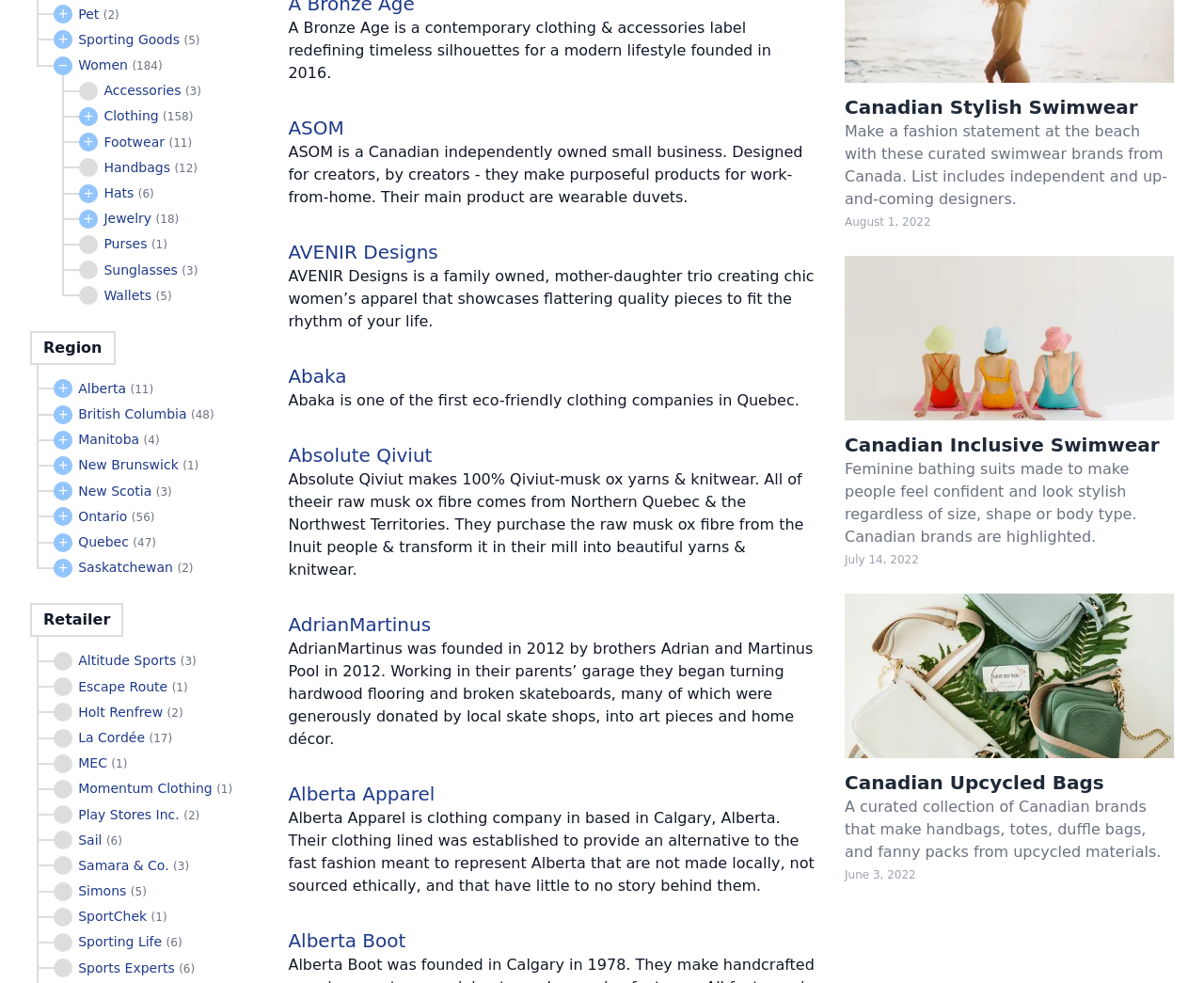Using the provided element description: "AdrianMartinus", determine the bounding box coordinates of the corresponding UI element in the screenshot.

[0.239, 0.622, 0.677, 0.649]